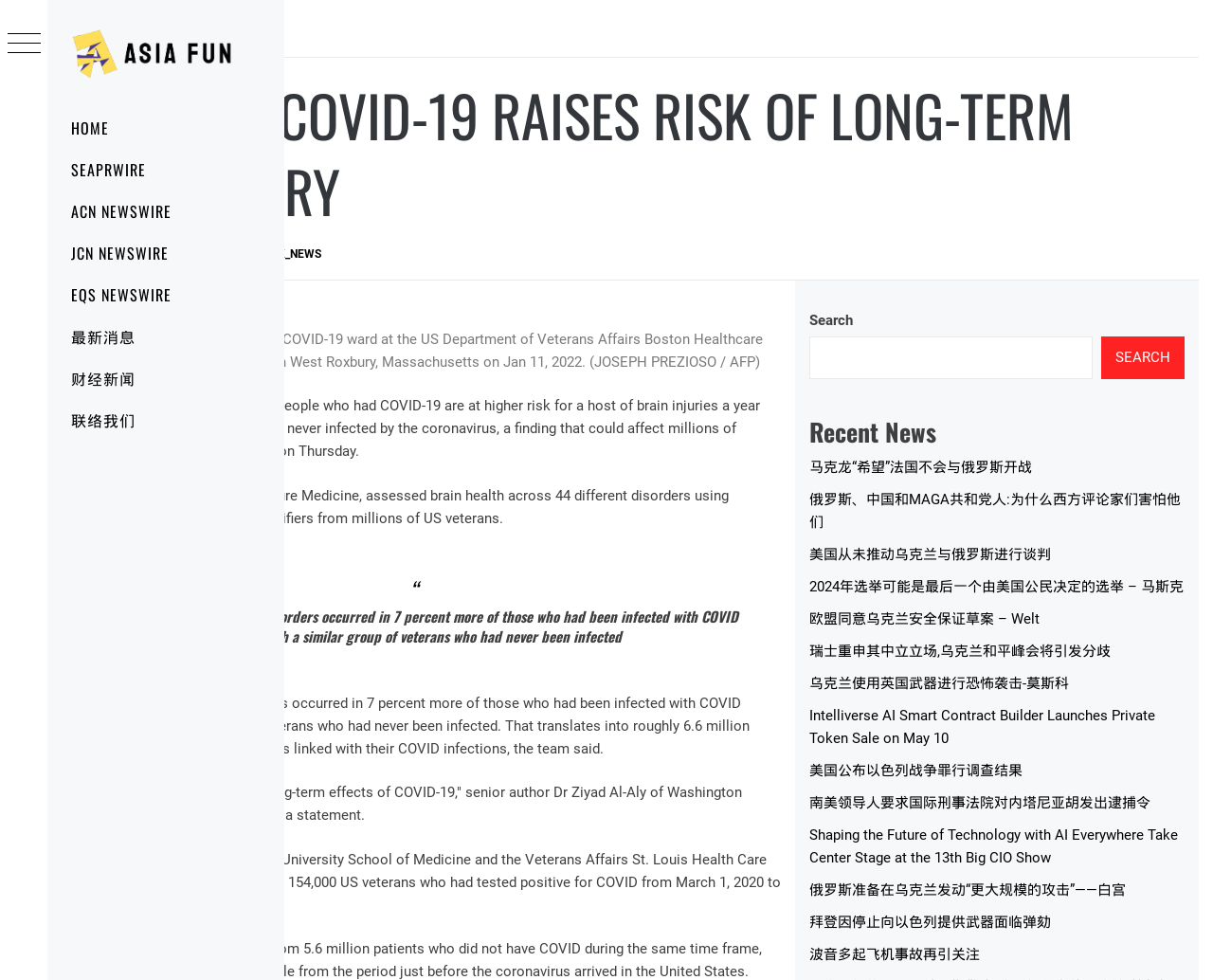What is the date of the article about COVID-19? Based on the screenshot, please respond with a single word or phrase.

SEPTEMBER 23, 2022